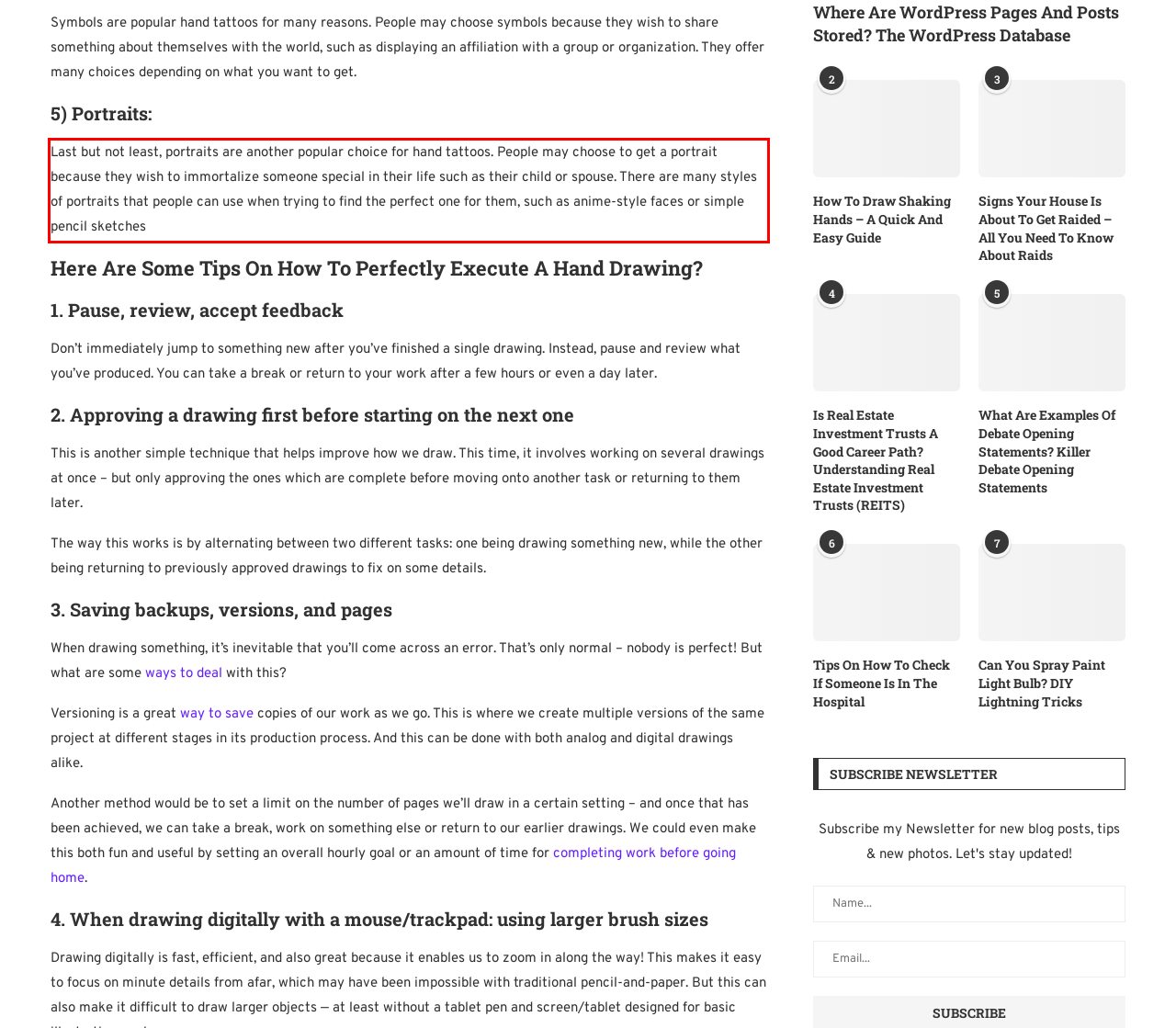By examining the provided screenshot of a webpage, recognize the text within the red bounding box and generate its text content.

Last but not least, portraits are another popular choice for hand tattoos. People may choose to get a portrait because they wish to immortalize someone special in their life such as their child or spouse. There are many styles of portraits that people can use when trying to find the perfect one for them, such as anime-style faces or simple pencil sketches